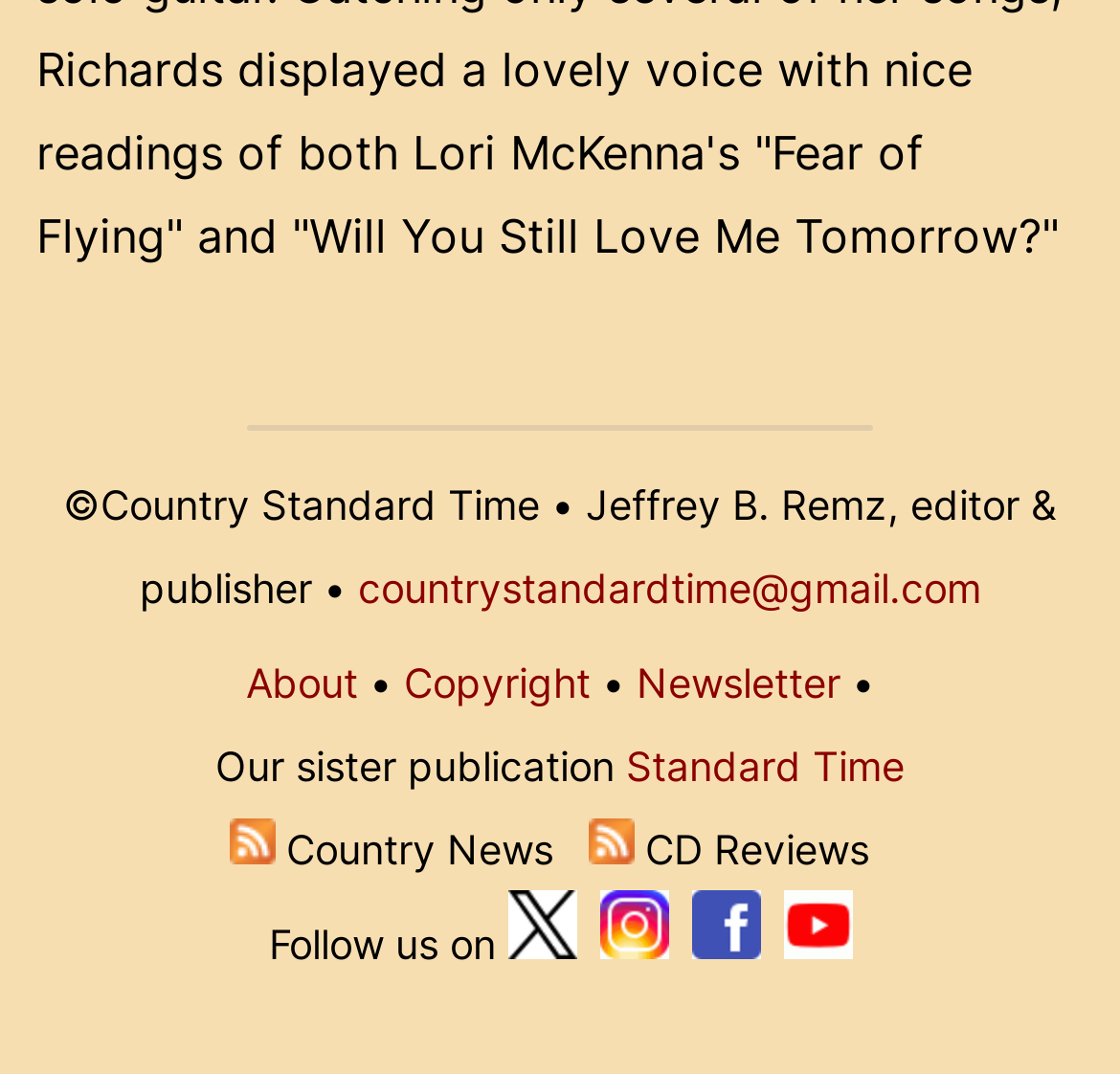Reply to the question with a single word or phrase:
What are the two subscription options?

Country Music News and Country Music CD Reviews